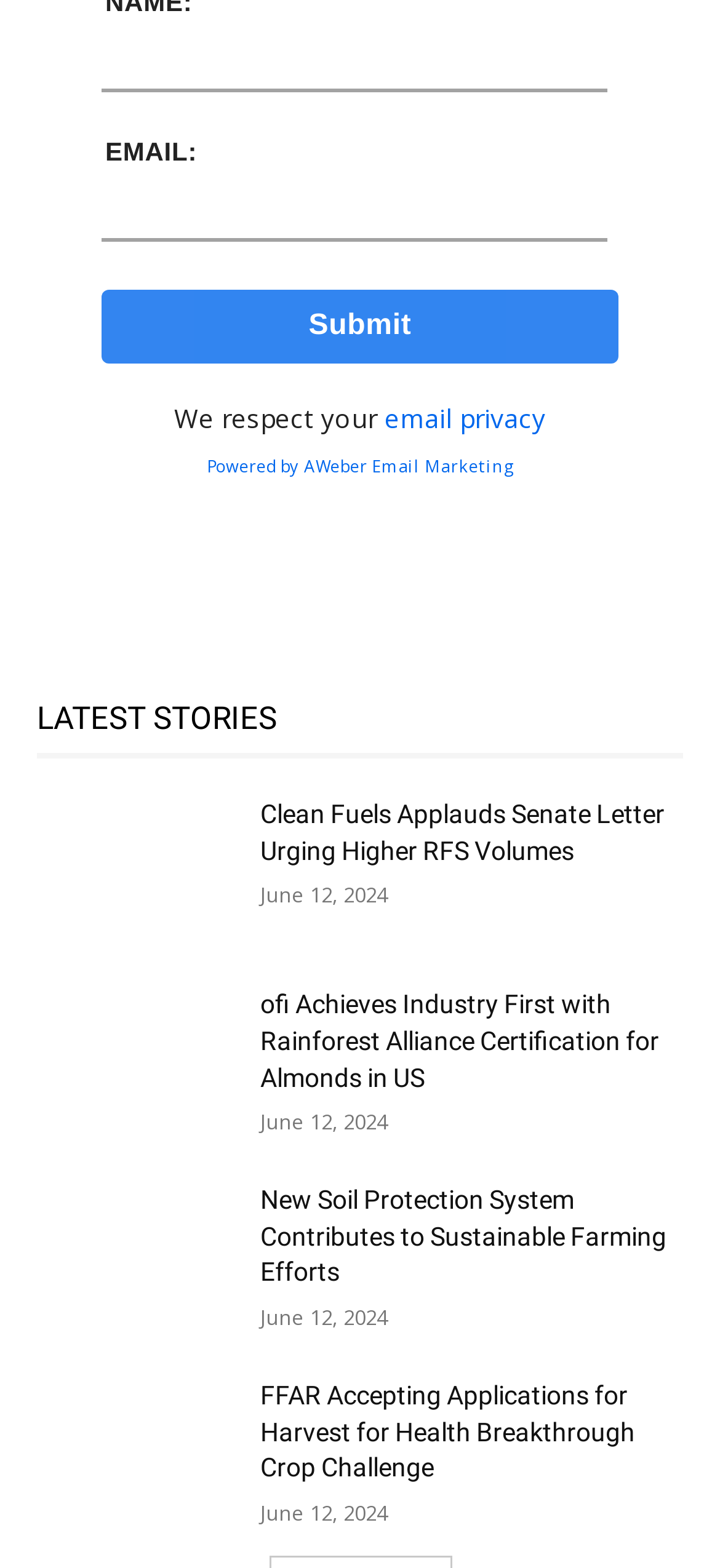What is the theme of the news stories listed?
Please provide a comprehensive answer based on the visual information in the image.

The news stories listed on this page appear to be related to sustainability, with topics such as clean fuels, rainforest certification, and soil protection, indicating that this webpage is focused on environmental and sustainable issues.